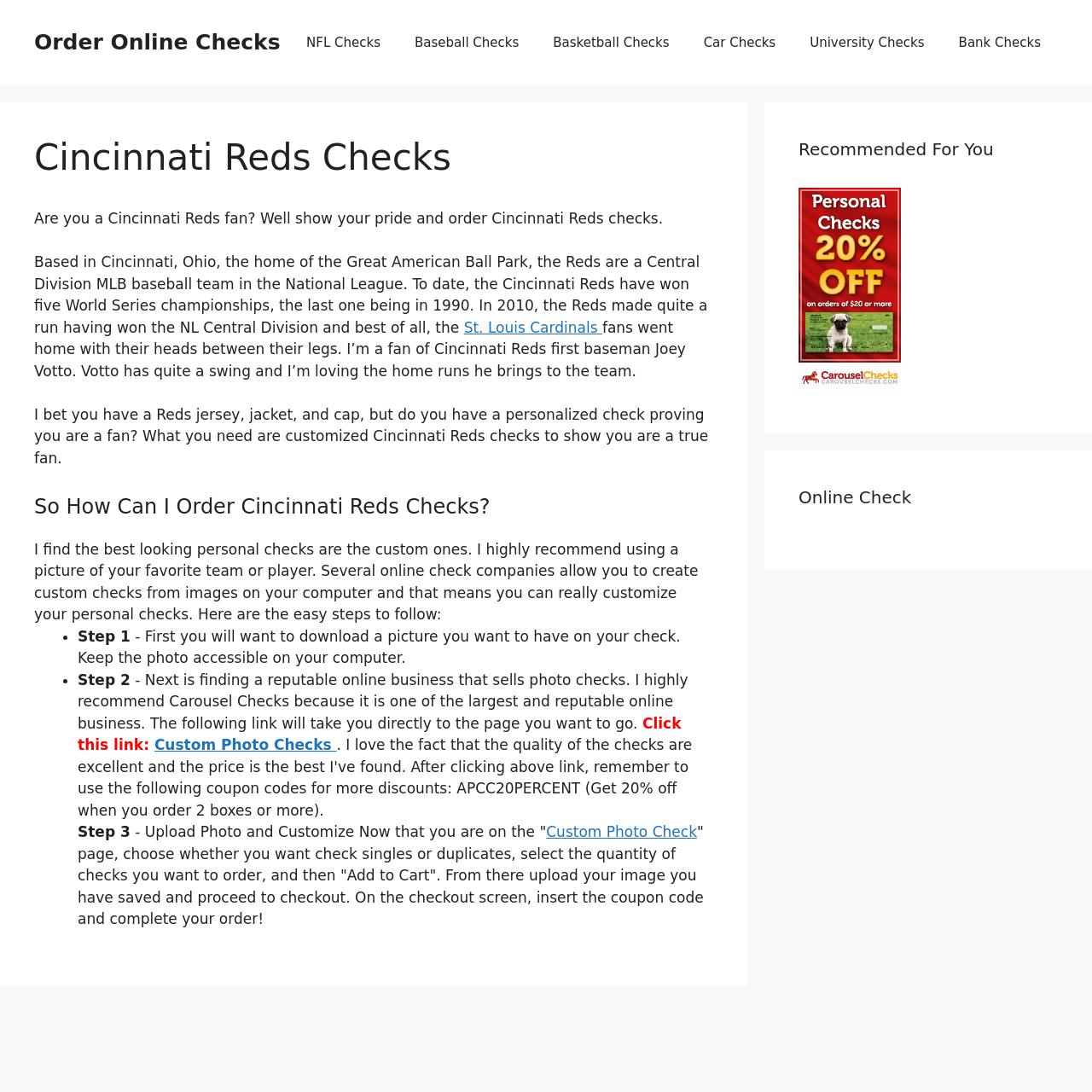Please specify the bounding box coordinates of the clickable section necessary to execute the following command: "Order Online Checks".

[0.031, 0.027, 0.257, 0.05]